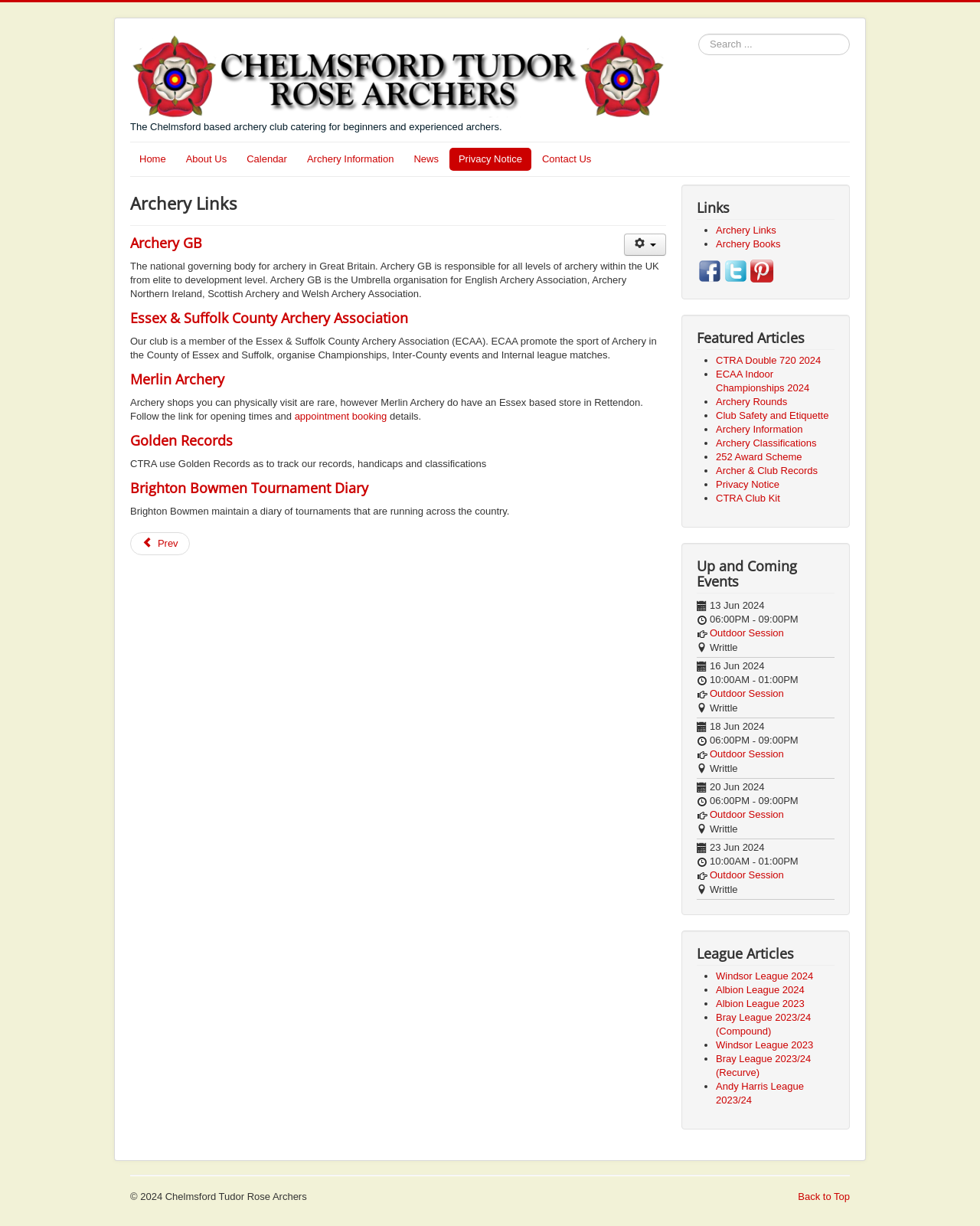Calculate the bounding box coordinates for the UI element based on the following description: "Back to Top". Ensure the coordinates are four float numbers between 0 and 1, i.e., [left, top, right, bottom].

[0.814, 0.971, 0.867, 0.981]